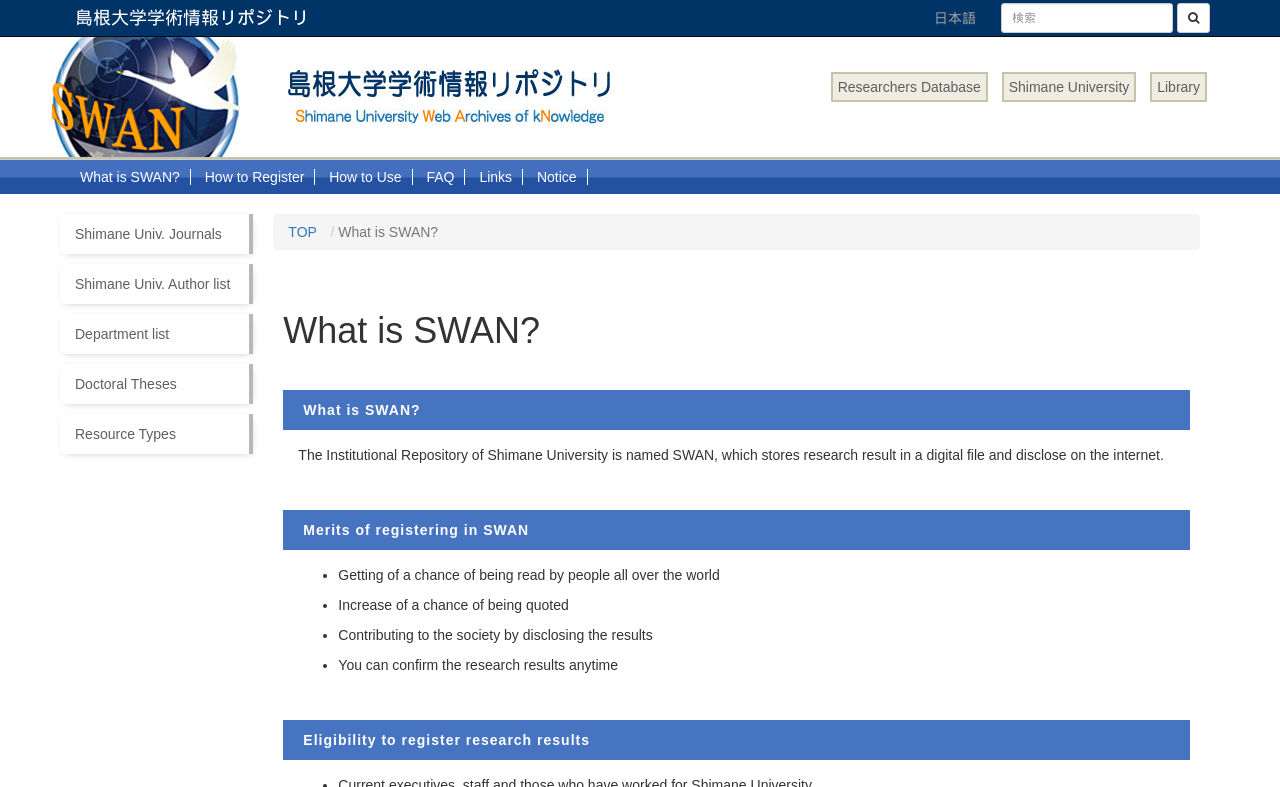Please find the bounding box coordinates of the element's region to be clicked to carry out this instruction: "go to Researchers Database".

[0.649, 0.091, 0.772, 0.13]